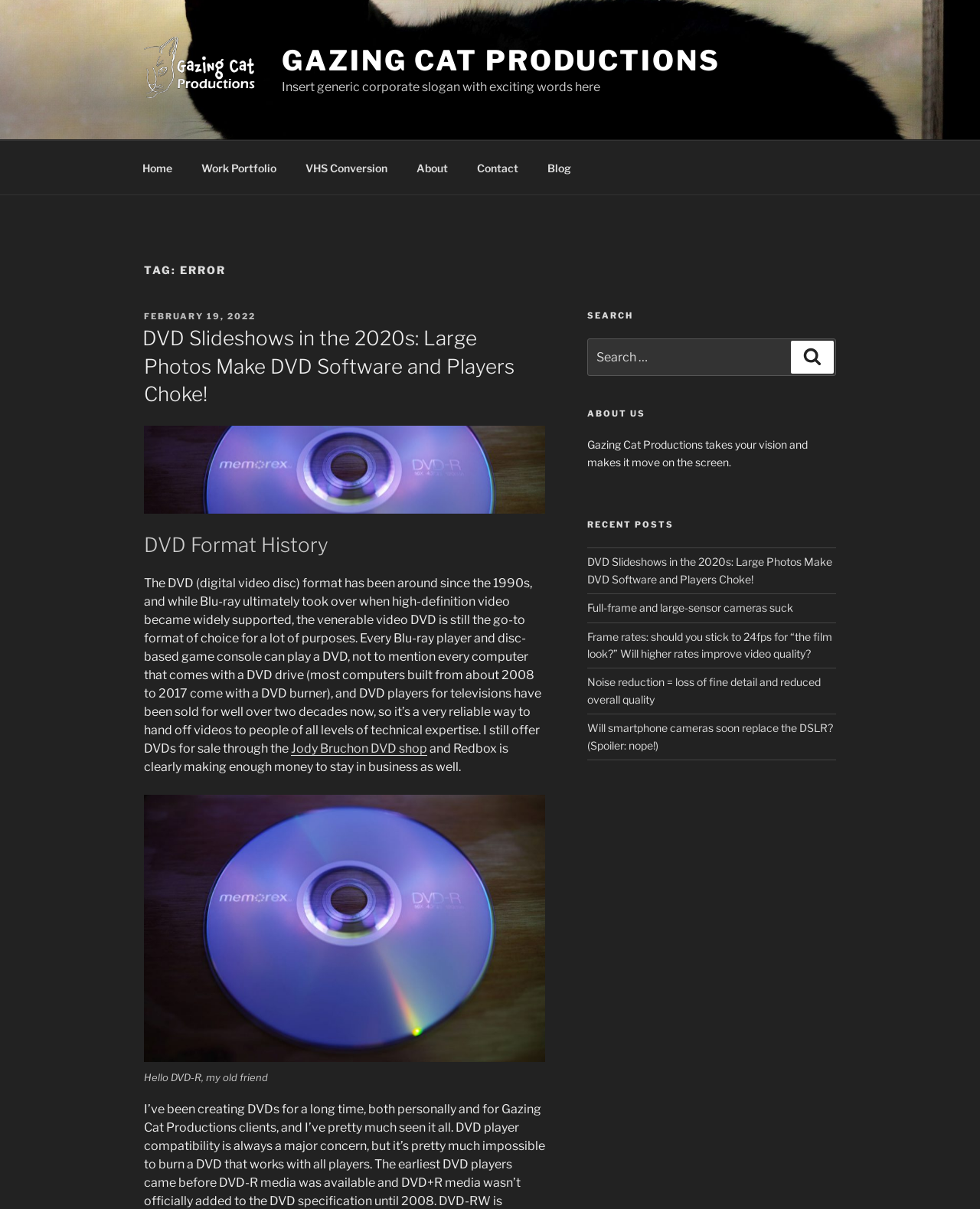Predict the bounding box of the UI element that fits this description: "Jody Bruchon DVD shop".

[0.297, 0.613, 0.436, 0.625]